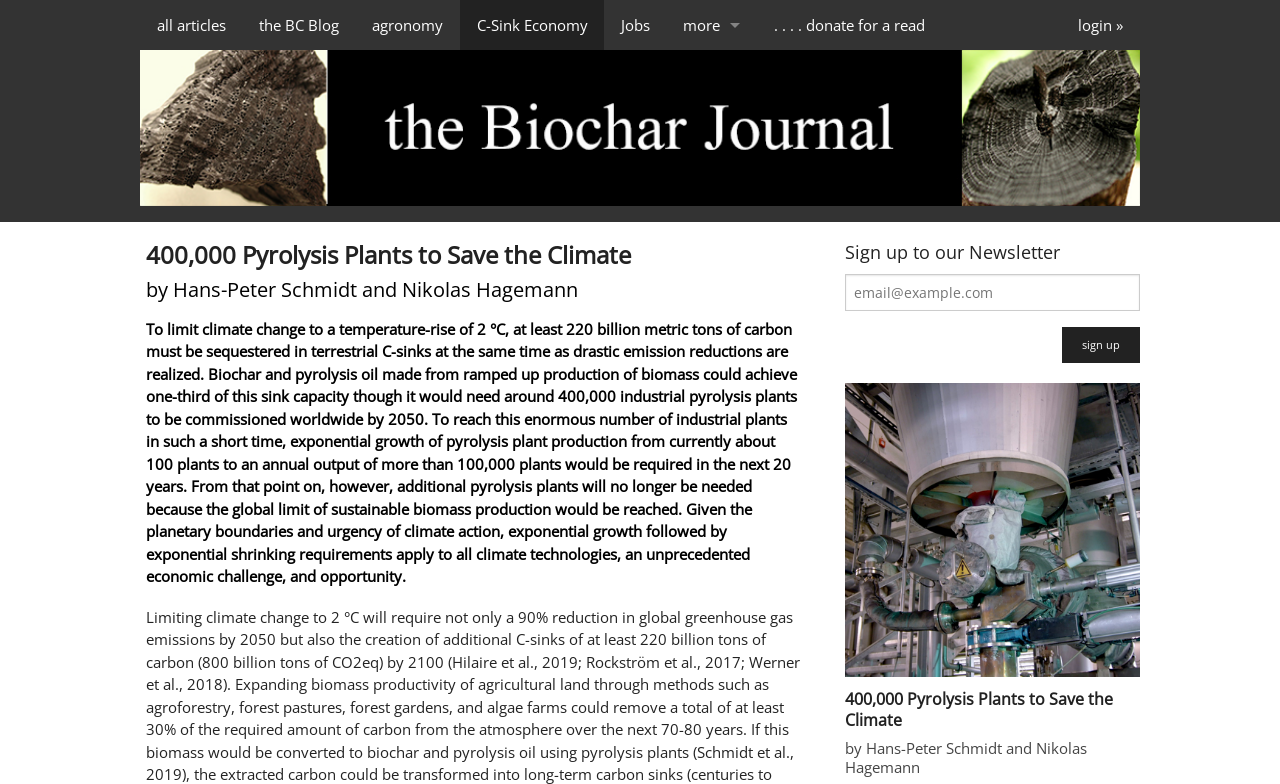What is the estimated number of pyrolysis plants needed to save the climate?
Based on the image, respond with a single word or phrase.

400,000